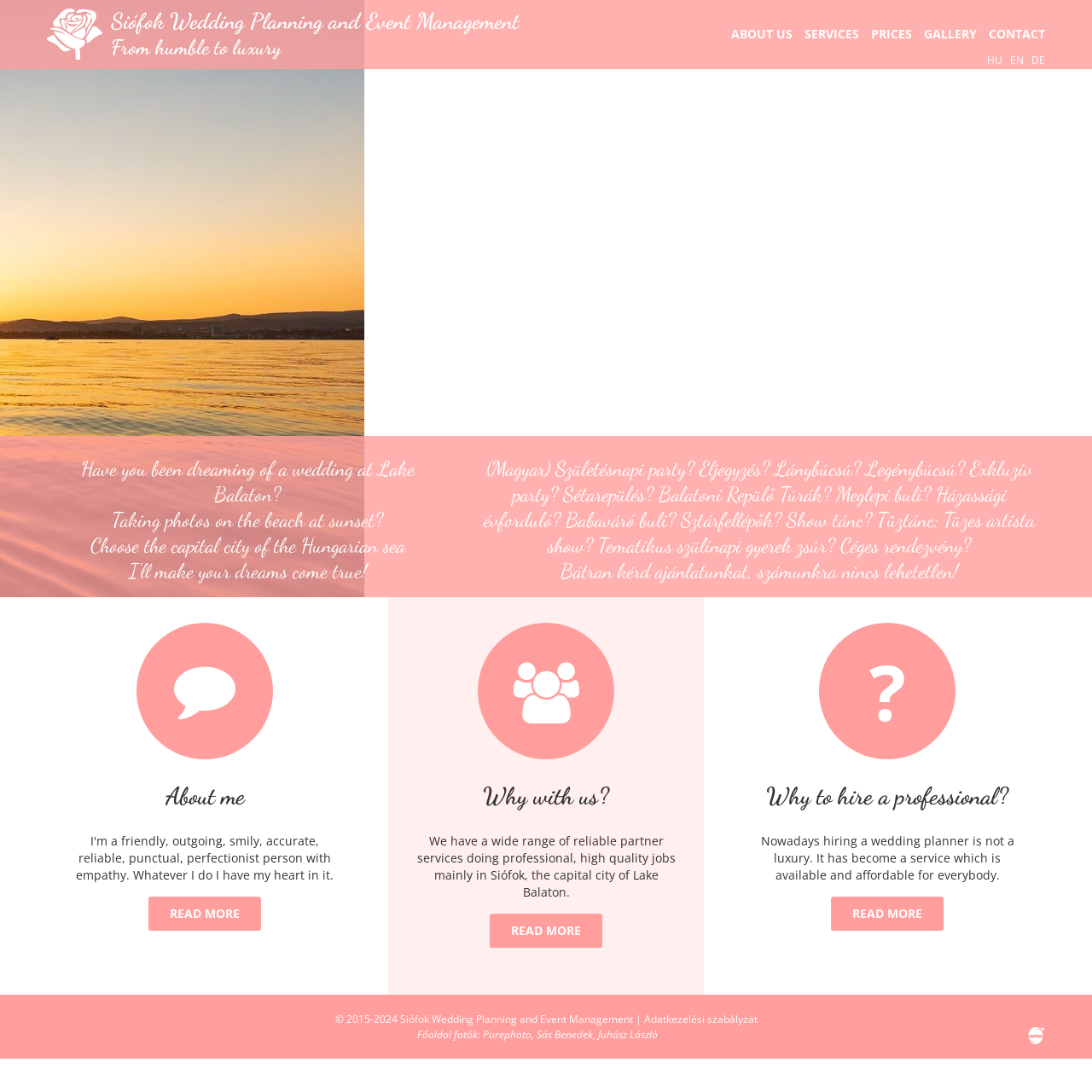Determine the bounding box coordinates for the area that should be clicked to carry out the following instruction: "View jobs in Plateau State University, Bokkos".

None